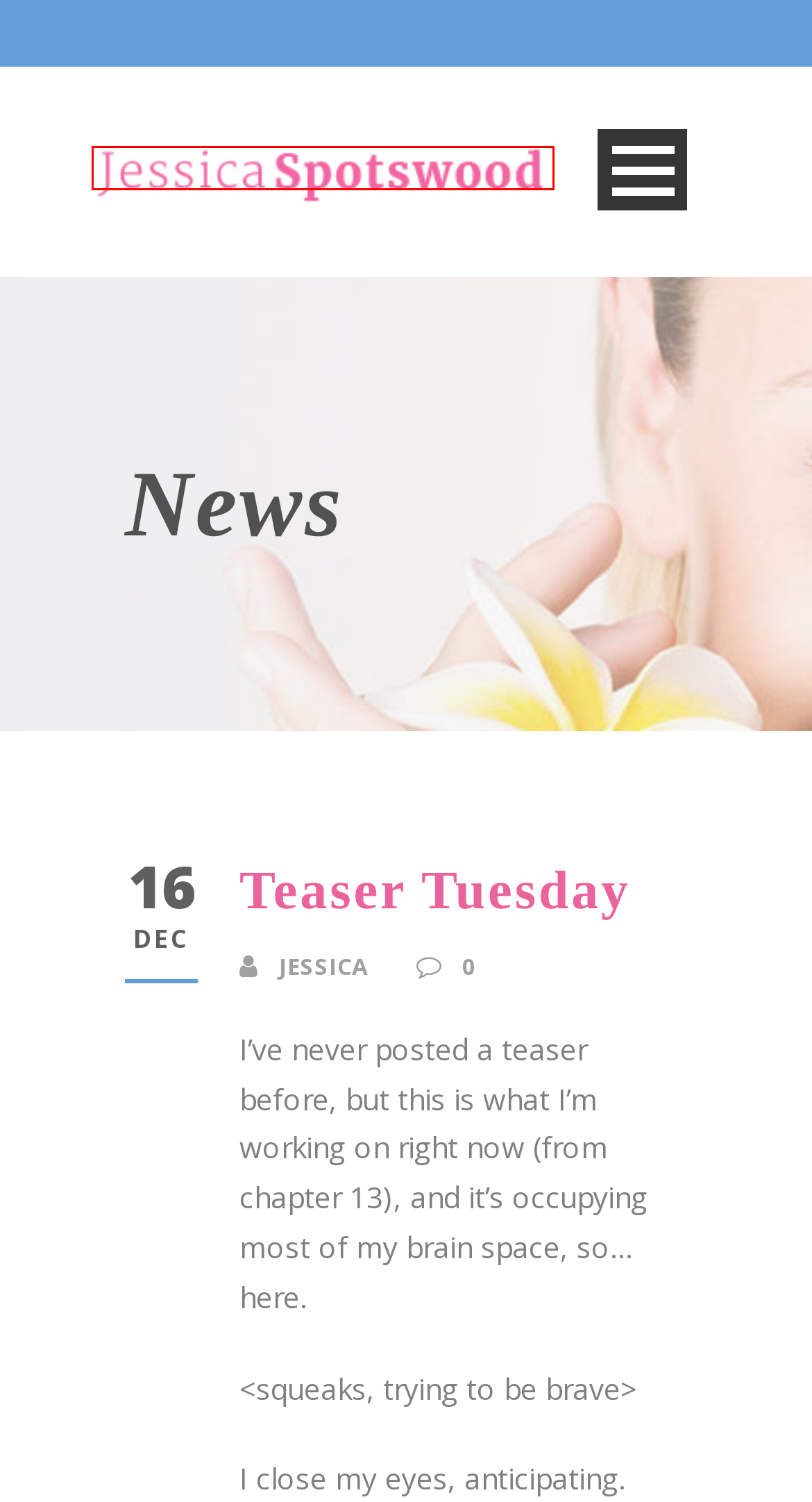Using the screenshot of a webpage with a red bounding box, pick the webpage description that most accurately represents the new webpage after the element inside the red box is clicked. Here are the candidates:
A. Books – Jessica Spotswood
B. Events – Jessica Spotswood
C. Contact – Jessica Spotswood
D. Privacy Policy – Akismet
E. News – Jessica Spotswood
F. Jessica Spotswood – YA Author
G. About – Jessica Spotswood
H. 5 Things That Make Me Smile – Jessica Spotswood

F